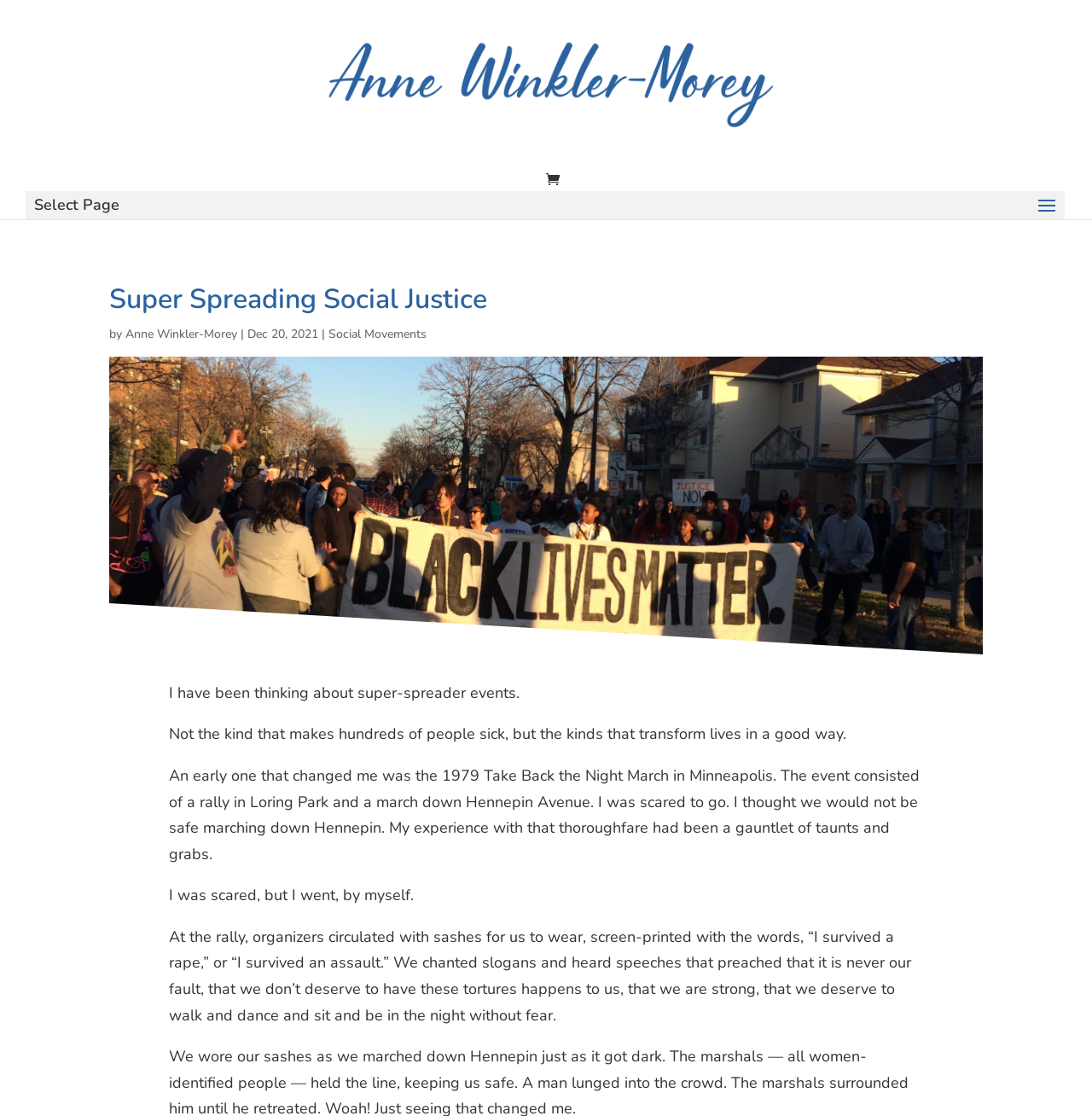Look at the image and write a detailed answer to the question: 
What was the event that changed the author's life?

The event that changed the author's life is mentioned in the StaticText element with the text 'An early one that changed me was the 1979 Take Back the Night March in Minneapolis.'